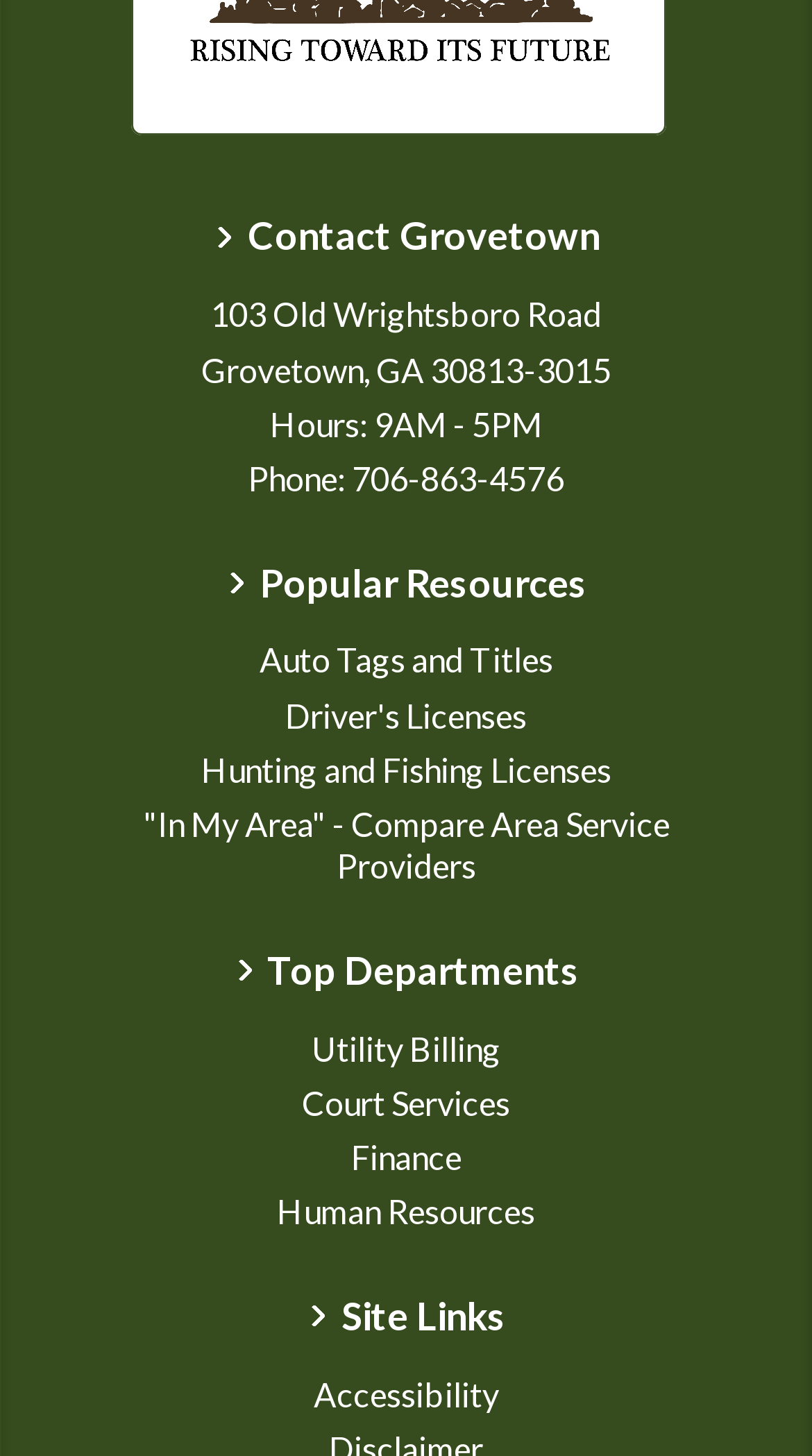Determine the bounding box coordinates for the clickable element to execute this instruction: "View contact information". Provide the coordinates as four float numbers between 0 and 1, i.e., [left, top, right, bottom].

[0.259, 0.202, 0.741, 0.229]